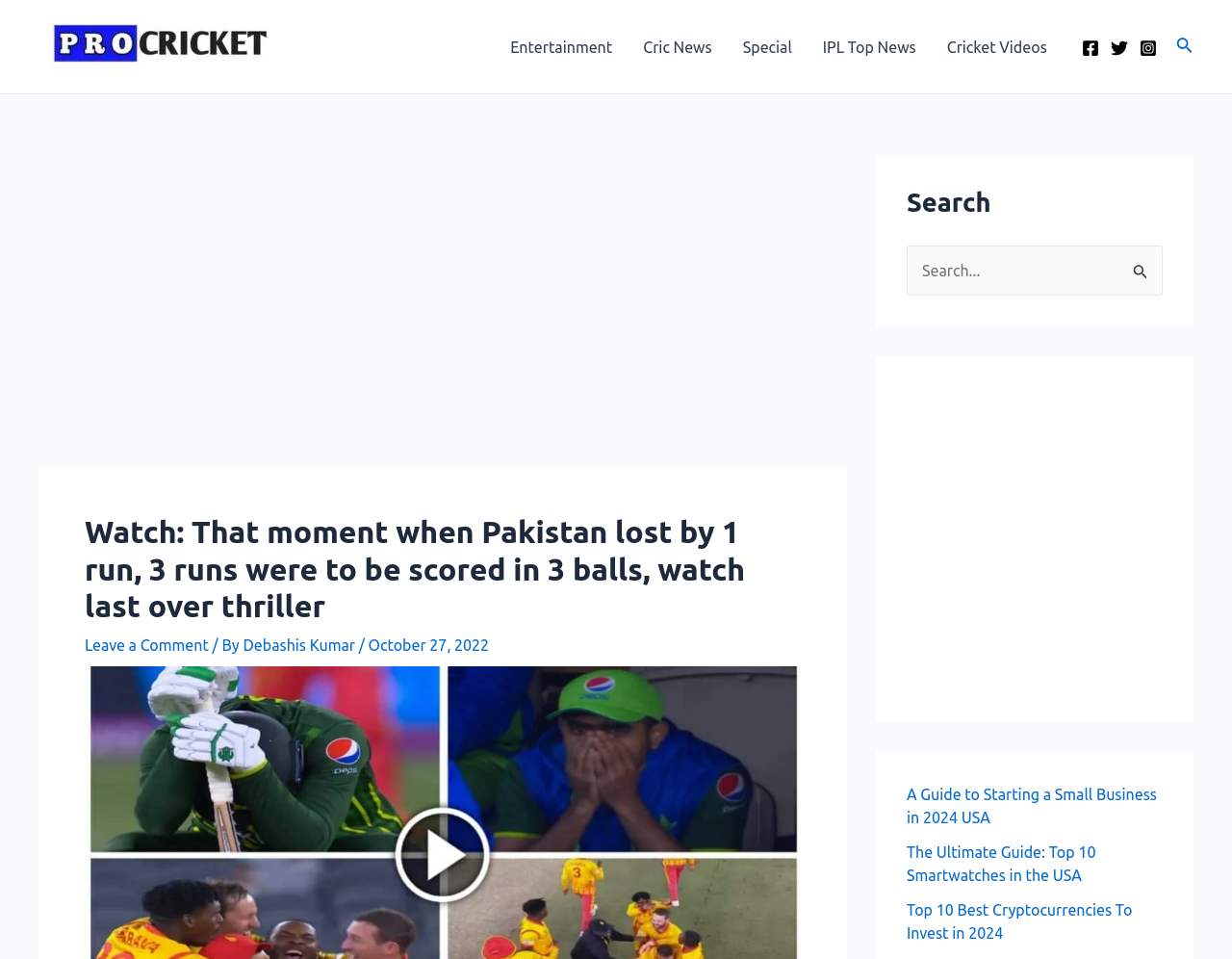Identify the bounding box coordinates for the element you need to click to achieve the following task: "Read the guide to starting a small business in 2024 USA". Provide the bounding box coordinates as four float numbers between 0 and 1, in the form [left, top, right, bottom].

[0.736, 0.819, 0.939, 0.861]